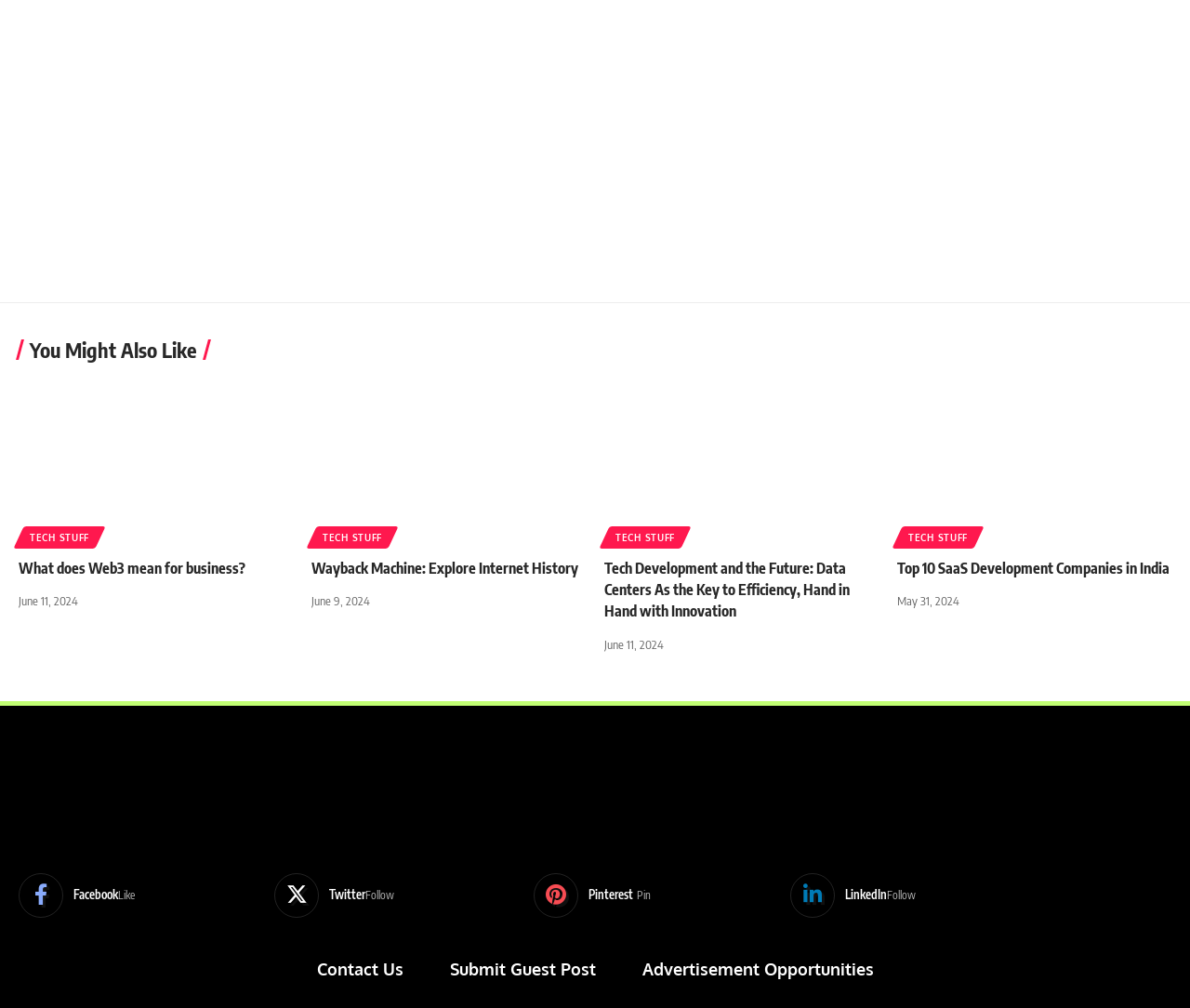Using the webpage screenshot and the element description alt="TechBii", determine the bounding box coordinates. Specify the coordinates in the format (top-left x, top-left y, bottom-right x, bottom-right y) with values ranging from 0 to 1.

[0.829, 0.779, 0.946, 0.797]